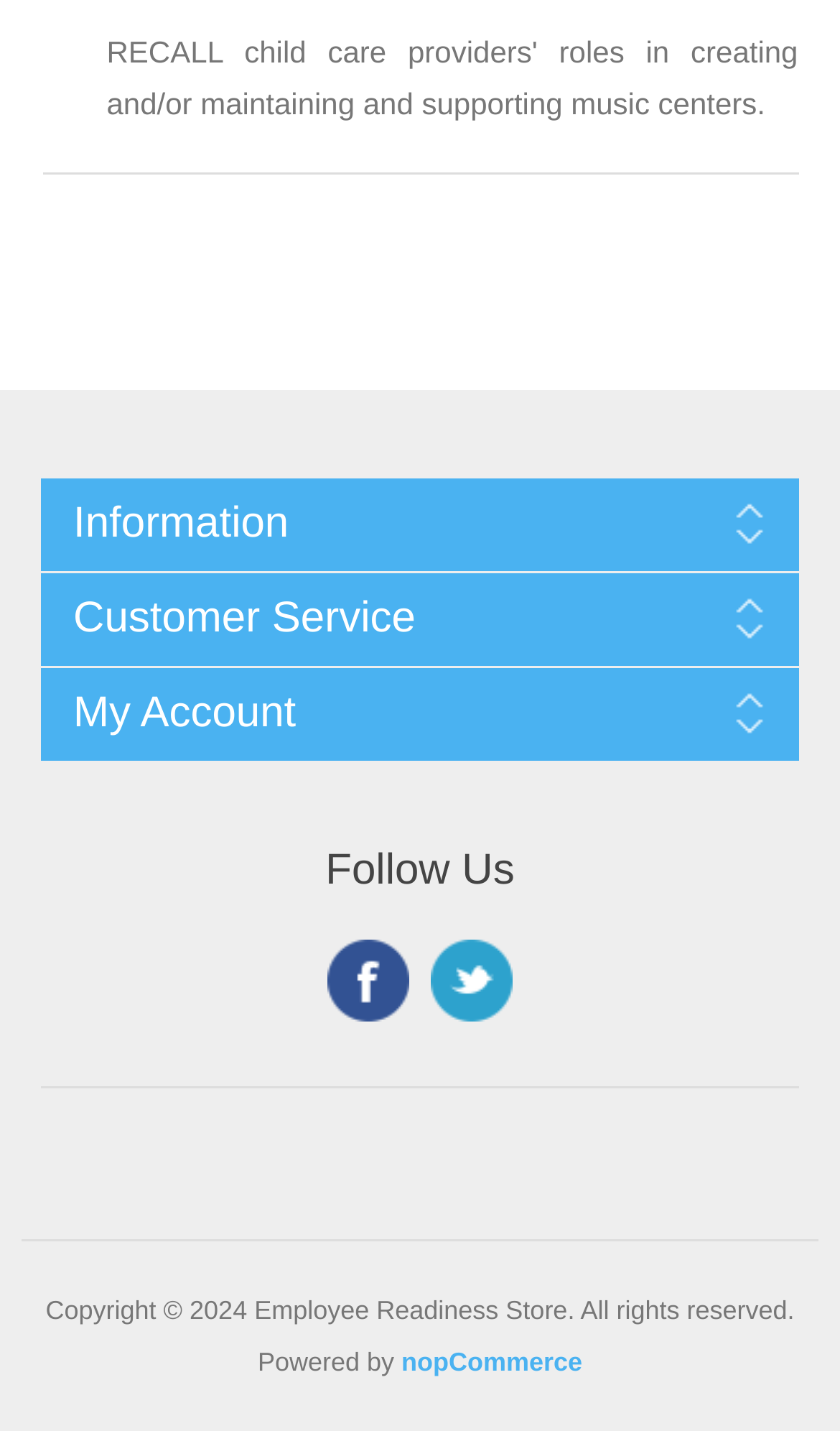What is the first menu item?
Examine the image and give a concise answer in one word or a short phrase.

Information